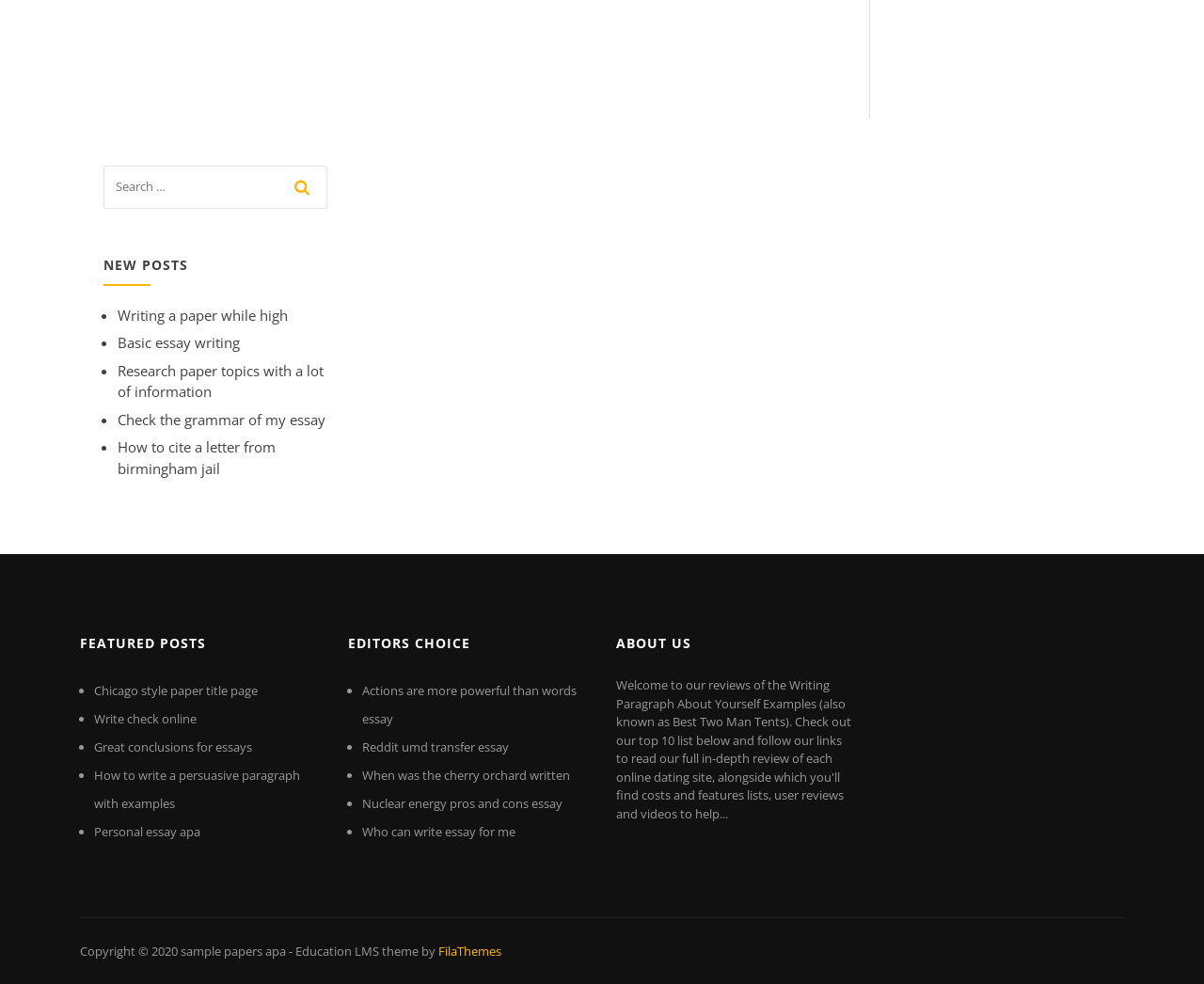Determine the bounding box coordinates of the UI element that matches the following description: "Reddit umd transfer essay". The coordinates should be four float numbers between 0 and 1 in the format [left, top, right, bottom].

[0.301, 0.751, 0.423, 0.768]